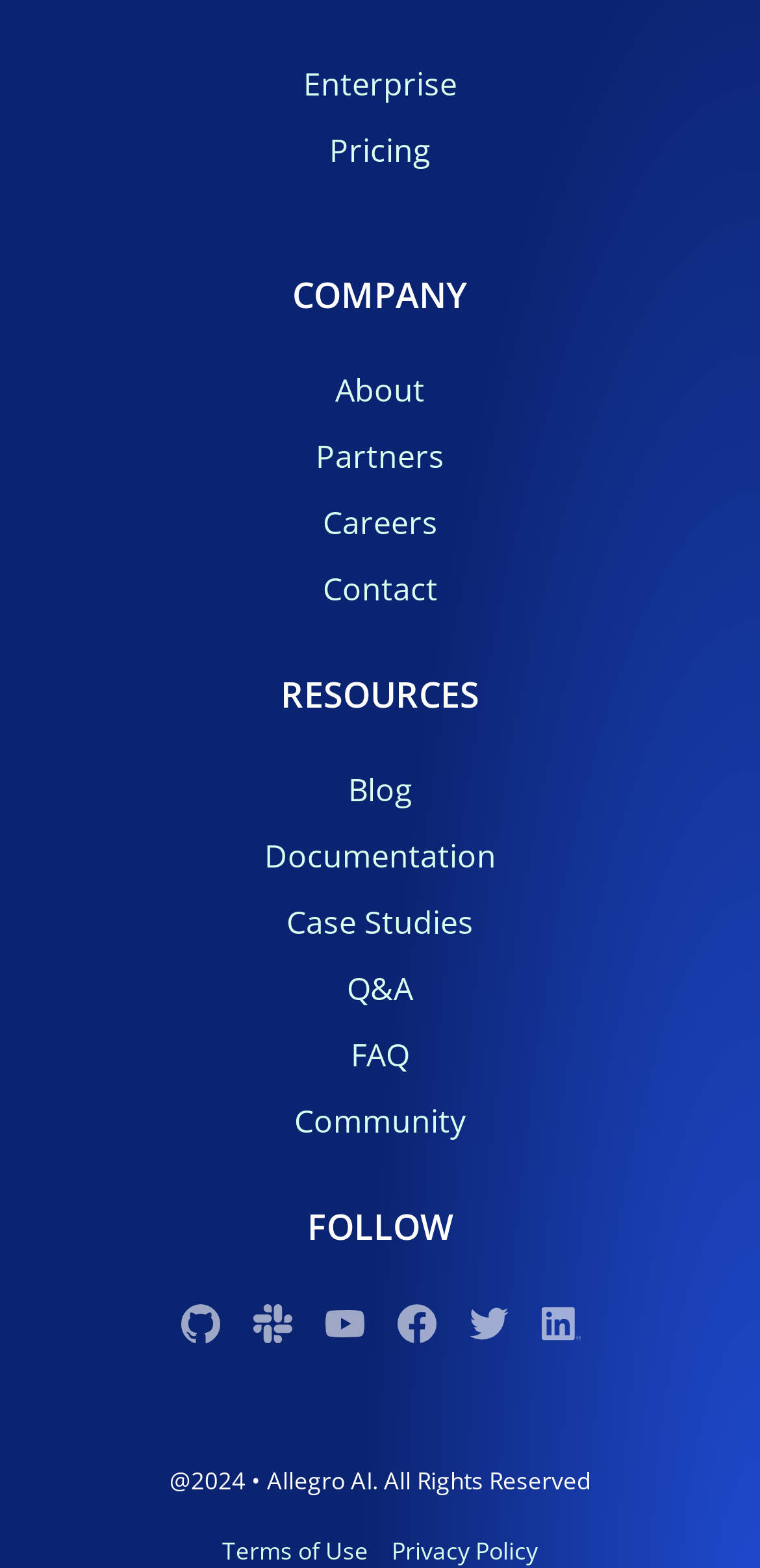Predict the bounding box coordinates of the area that should be clicked to accomplish the following instruction: "Click on Enterprise". The bounding box coordinates should consist of four float numbers between 0 and 1, i.e., [left, top, right, bottom].

[0.399, 0.04, 0.601, 0.067]